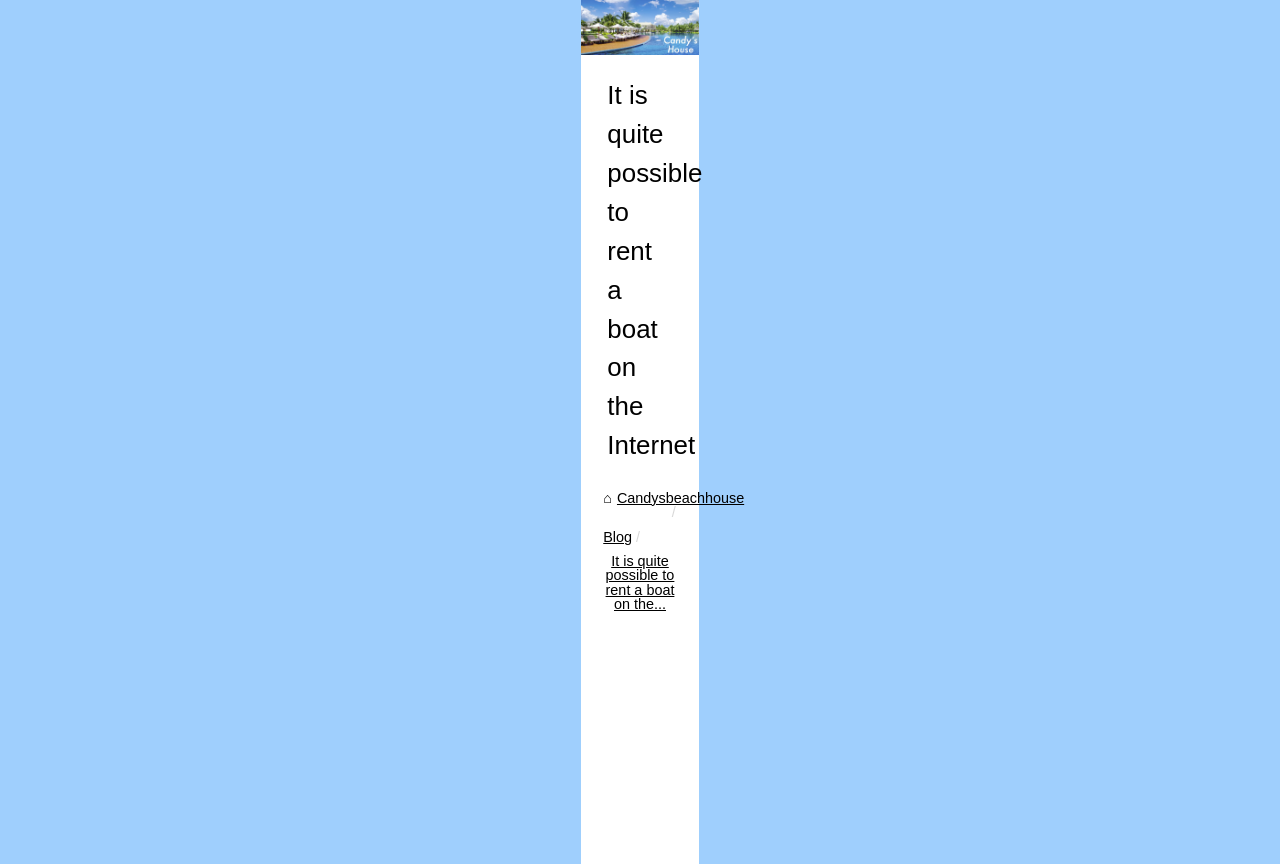Find and specify the bounding box coordinates that correspond to the clickable region for the instruction: "View 2024 Hyundai Venue details".

None